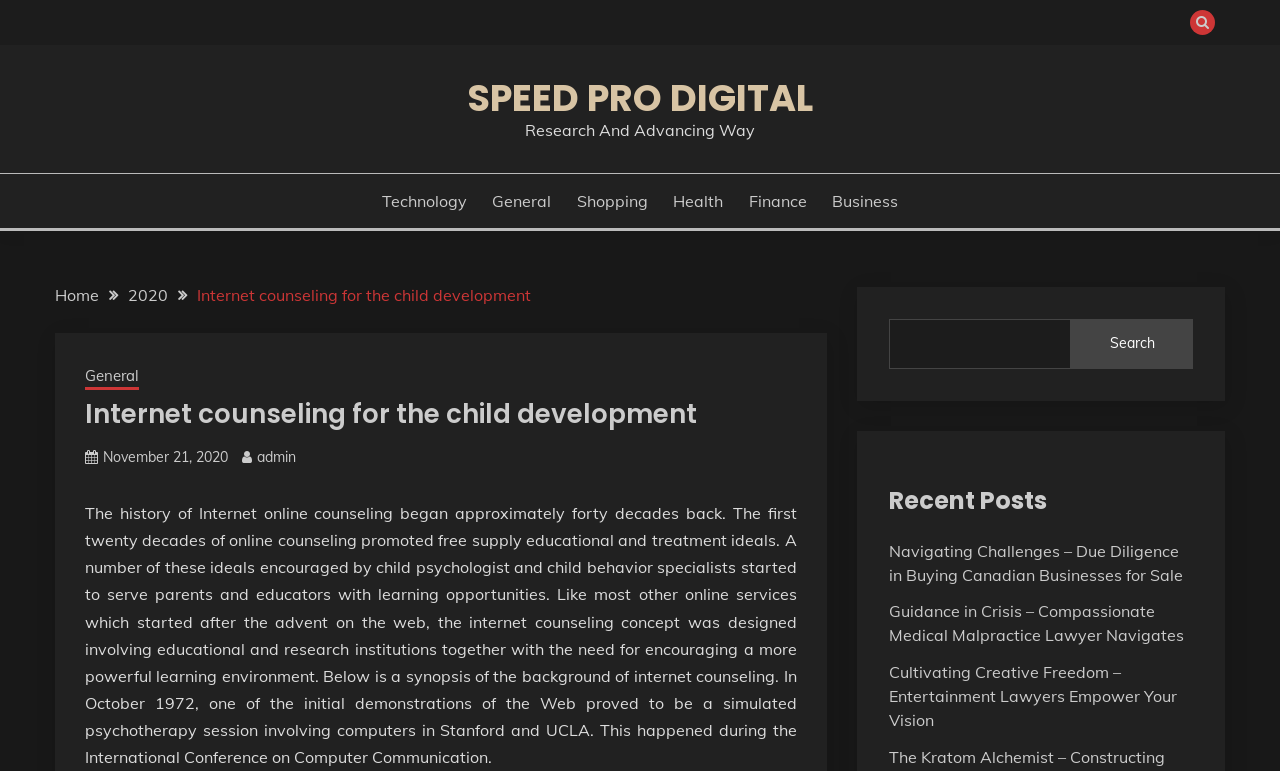Please identify the bounding box coordinates of the element on the webpage that should be clicked to follow this instruction: "Go to the Technology page". The bounding box coordinates should be given as four float numbers between 0 and 1, formatted as [left, top, right, bottom].

[0.298, 0.245, 0.364, 0.276]